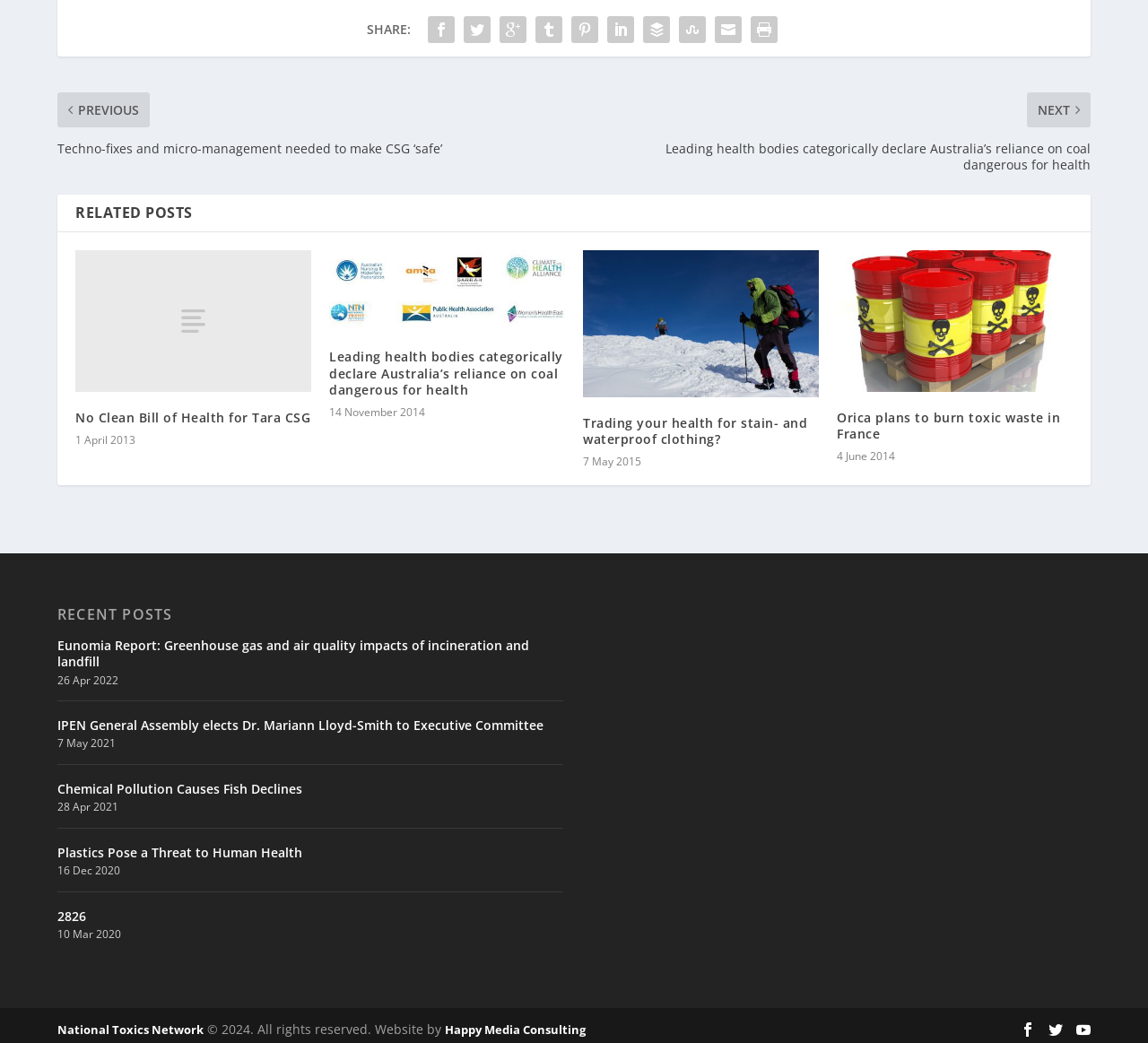Find the bounding box coordinates of the clickable region needed to perform the following instruction: "Visit the website of Atelier Johannes Buch". The coordinates should be provided as four float numbers between 0 and 1, i.e., [left, top, right, bottom].

None